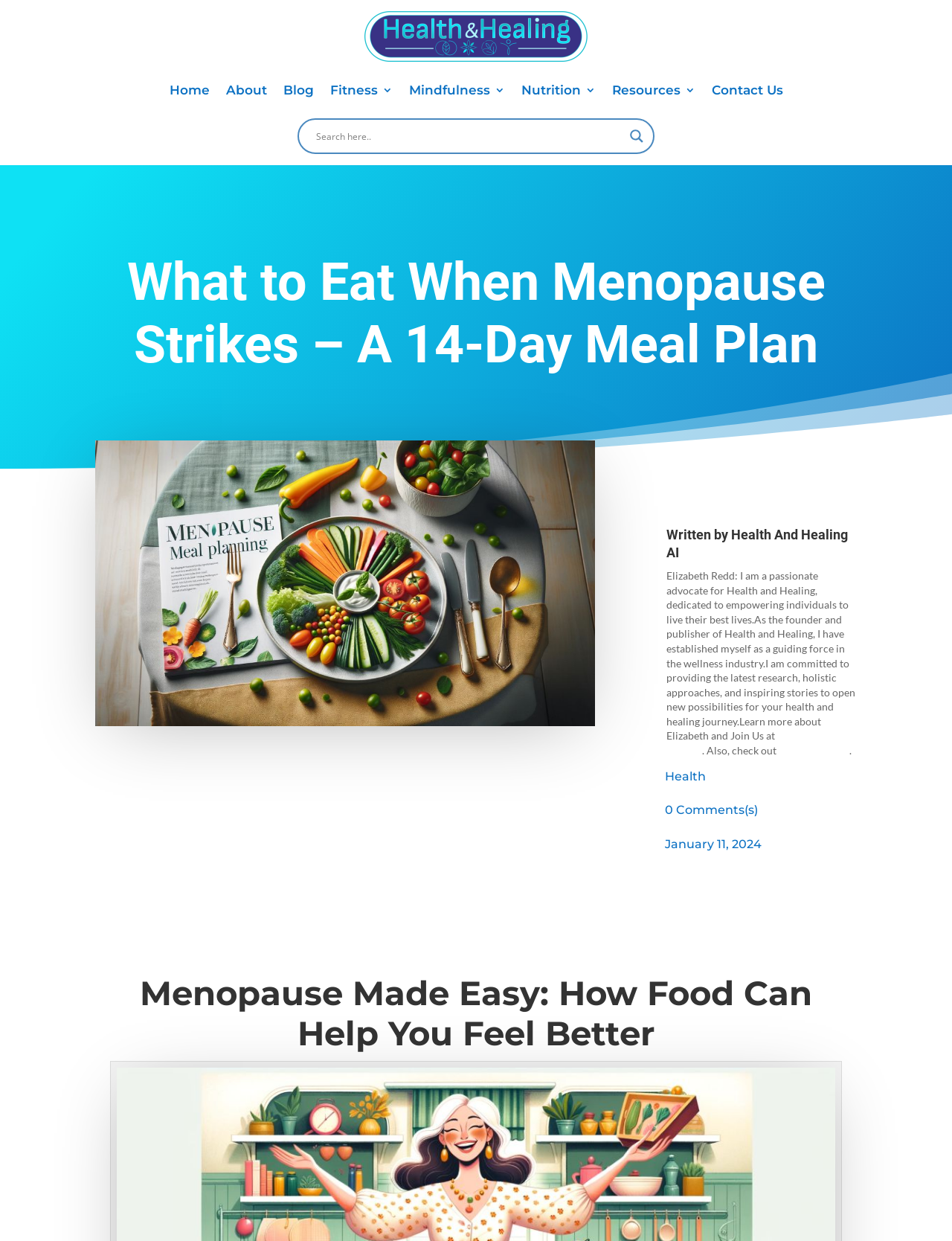Determine the bounding box for the UI element described here: "Health And Healing AI".

[0.7, 0.425, 0.891, 0.451]